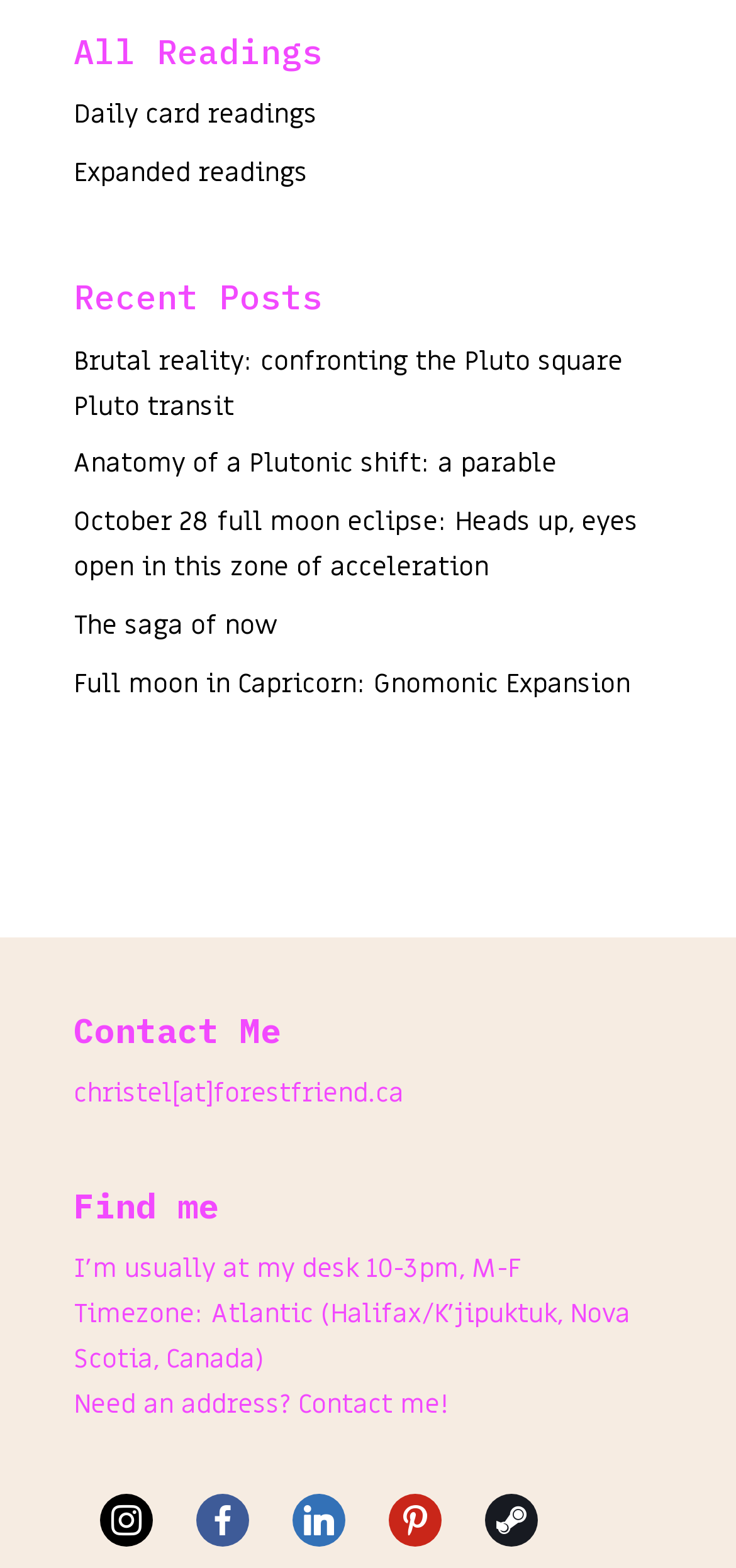Identify the bounding box coordinates for the UI element described as: "The saga of now". The coordinates should be provided as four floats between 0 and 1: [left, top, right, bottom].

[0.1, 0.387, 0.377, 0.41]